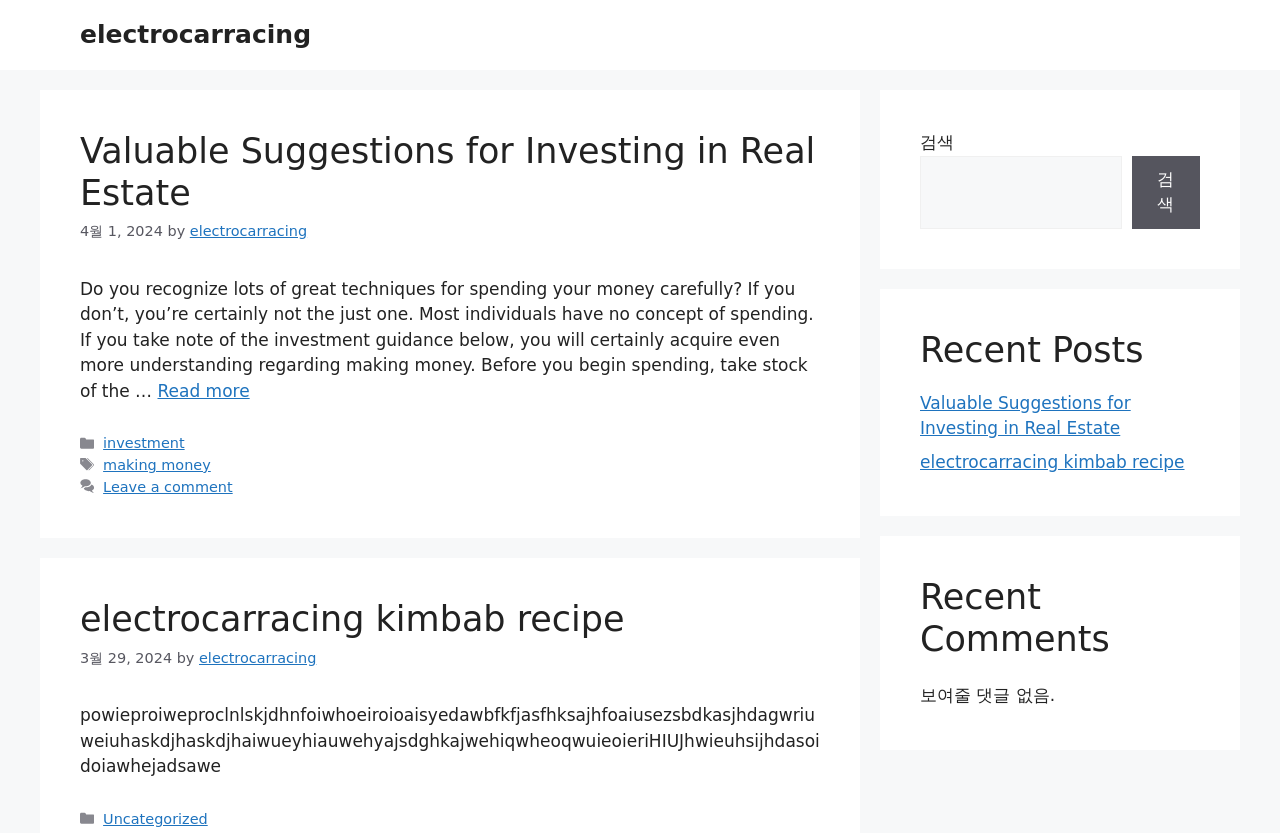Locate the bounding box coordinates of the element that needs to be clicked to carry out the instruction: "read more about Valuable Suggestions for Investing in Real Estate". The coordinates should be given as four float numbers ranging from 0 to 1, i.e., [left, top, right, bottom].

[0.123, 0.457, 0.195, 0.481]